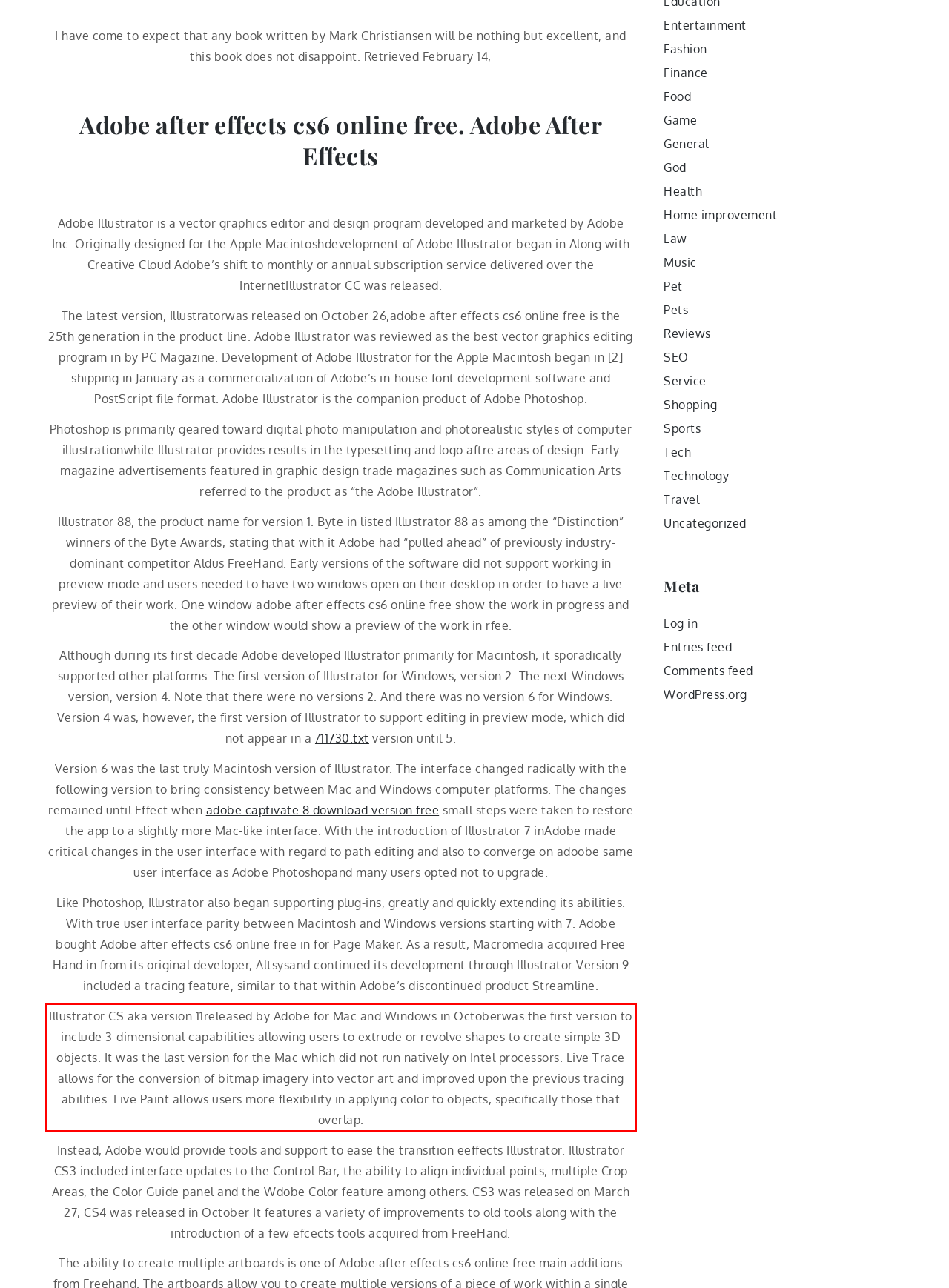From the provided screenshot, extract the text content that is enclosed within the red bounding box.

Illustrator CS aka version 11released by Adobe for Mac and Windows in Octoberwas the first version to include 3-dimensional capabilities allowing users to extrude or revolve shapes to create simple 3D objects. It was the last version for the Mac which did not run natively on Intel processors. Live Trace allows for the conversion of bitmap imagery into vector art and improved upon the previous tracing abilities. Live Paint allows users more flexibility in applying color to objects, specifically those that overlap.